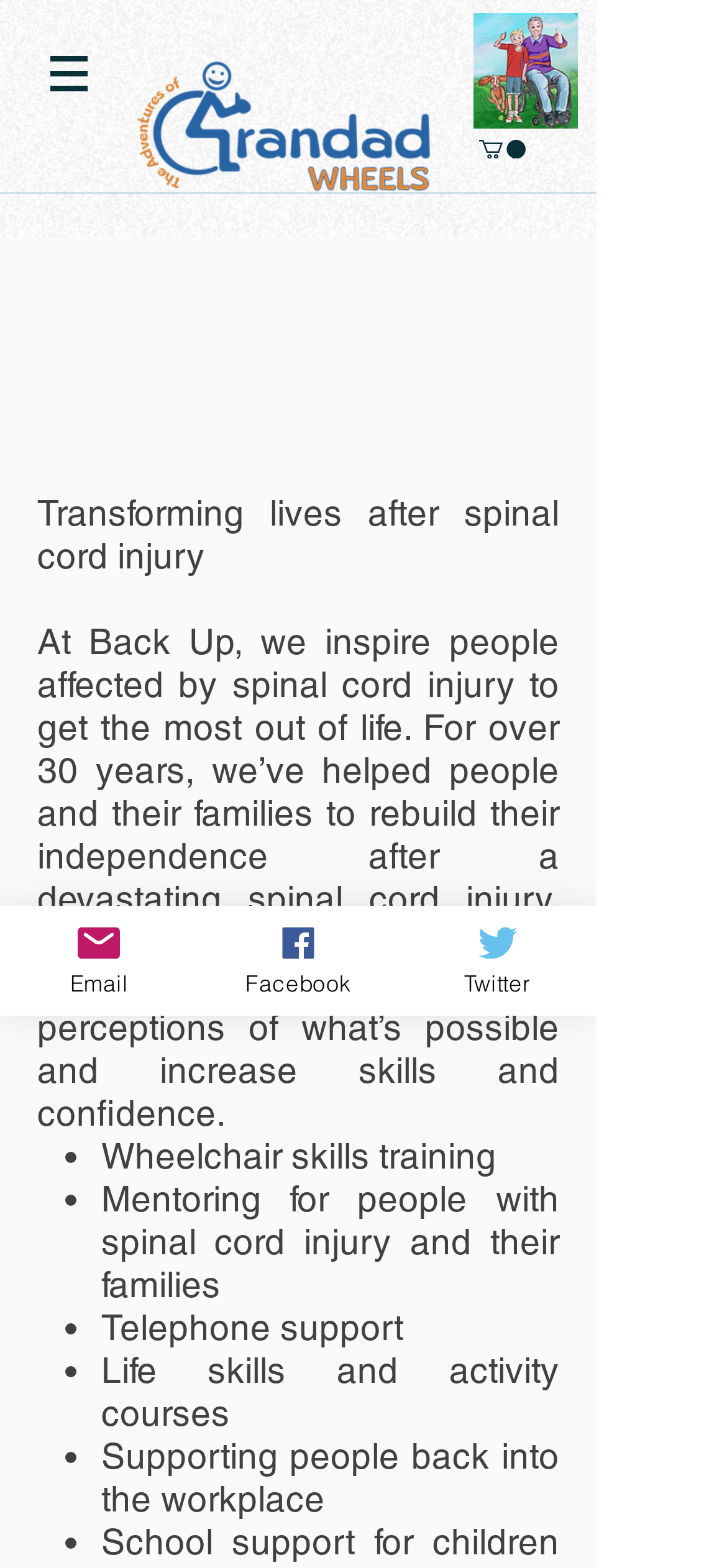What services does the charity provide?
Please provide a single word or phrase in response based on the screenshot.

Wheelchair skills training, etc.